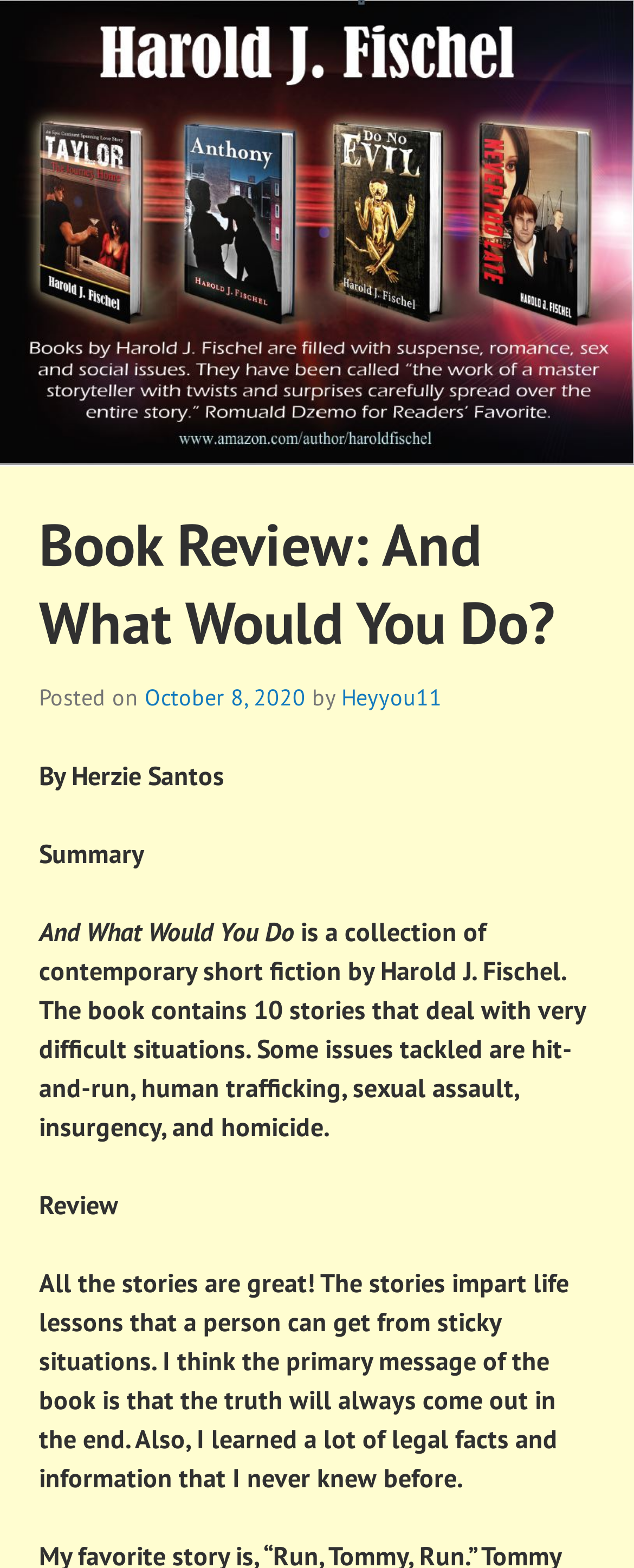Please provide a comprehensive answer to the question based on the screenshot: How many stories are in the book?

I found the answer by reading the text 'The book contains 10 stories that deal with very difficult situations.' which explicitly states the number of stories in the book.